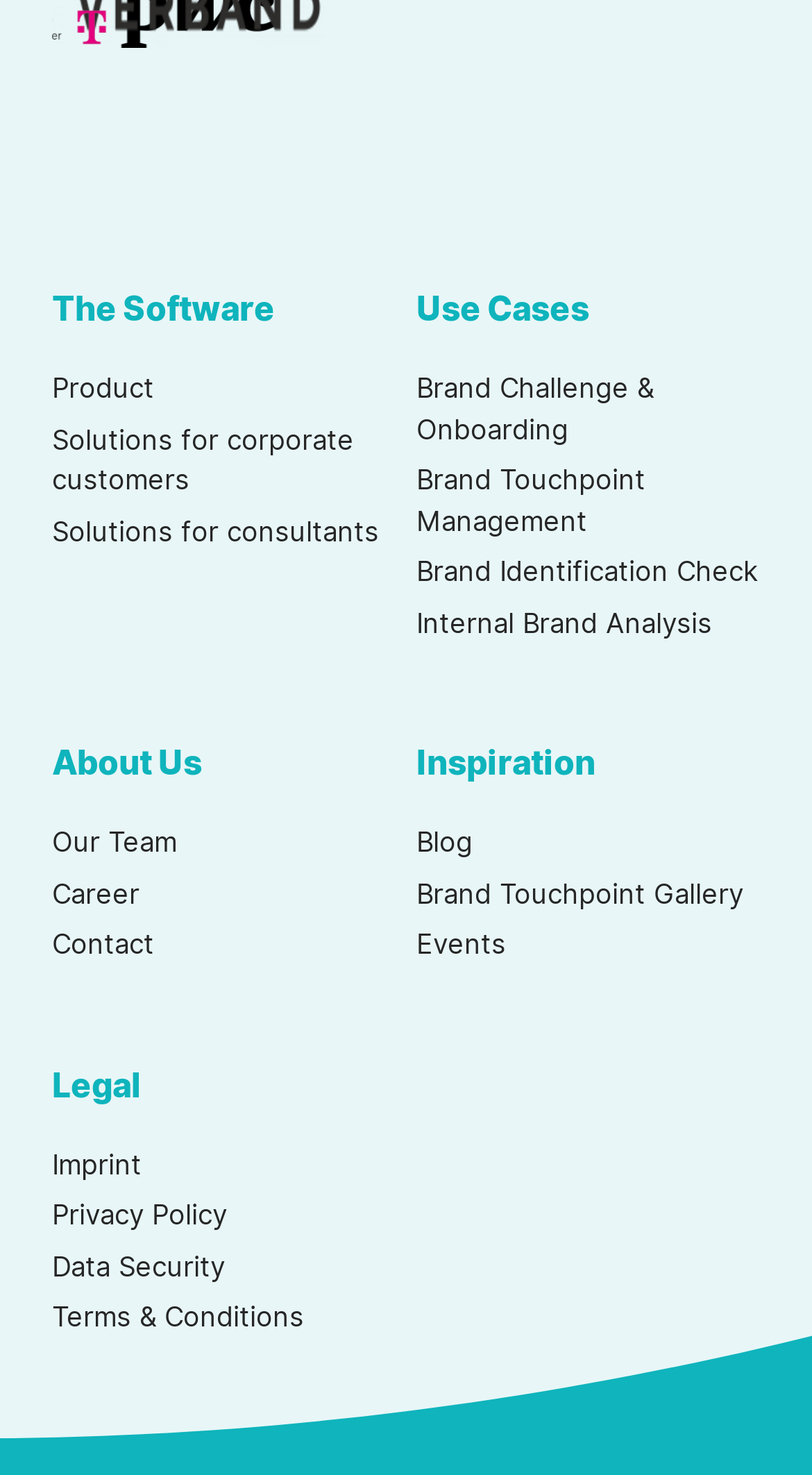Please give the bounding box coordinates of the area that should be clicked to fulfill the following instruction: "Check the imprint". The coordinates should be in the format of four float numbers from 0 to 1, i.e., [left, top, right, bottom].

[0.064, 0.776, 0.174, 0.804]